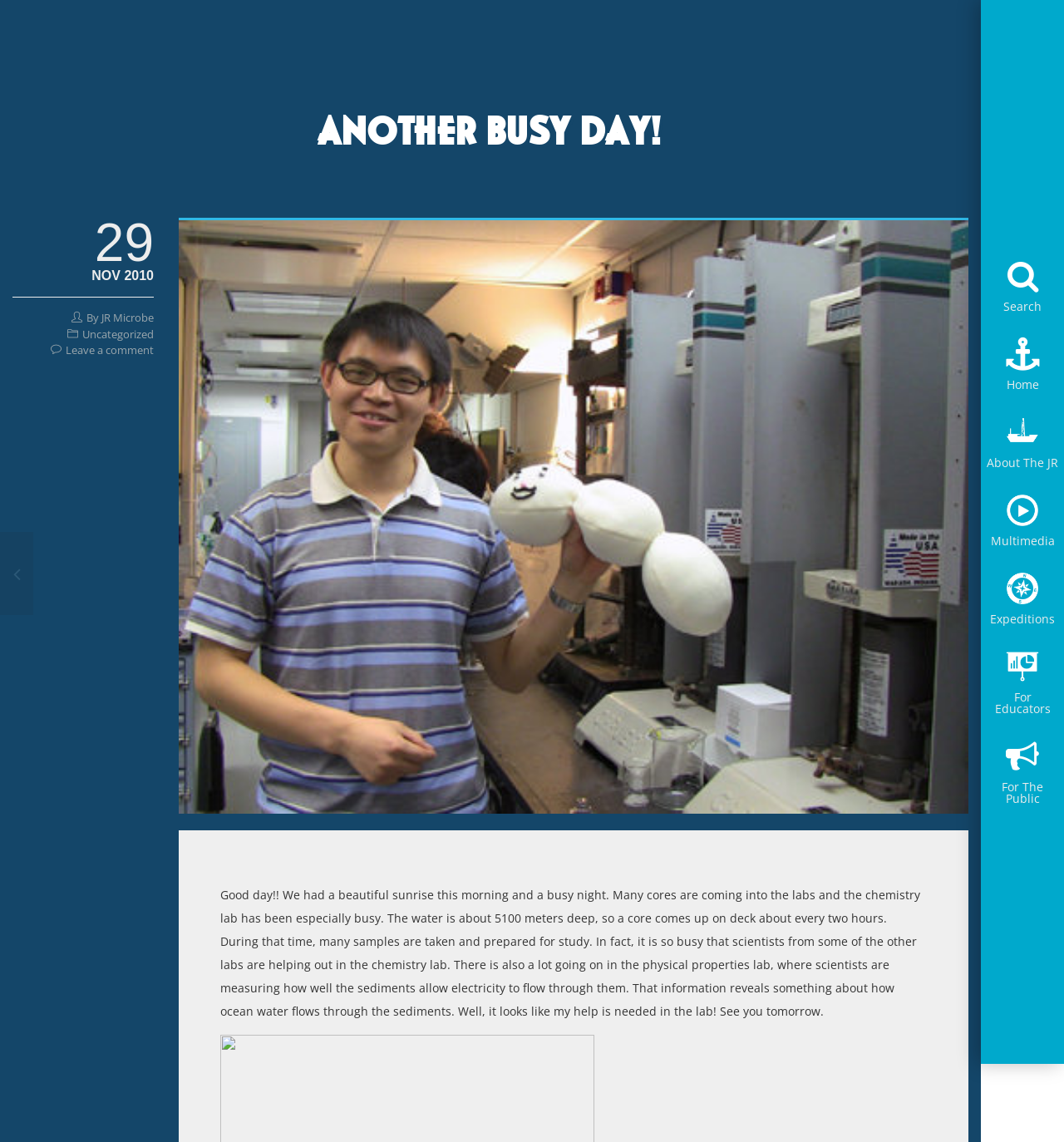What is the author of the article?
With the help of the image, please provide a detailed response to the question.

The author of the article is mentioned as 'JR Microbe', which is a link provided at the end of the article. This link is likely the author's profile or blog.